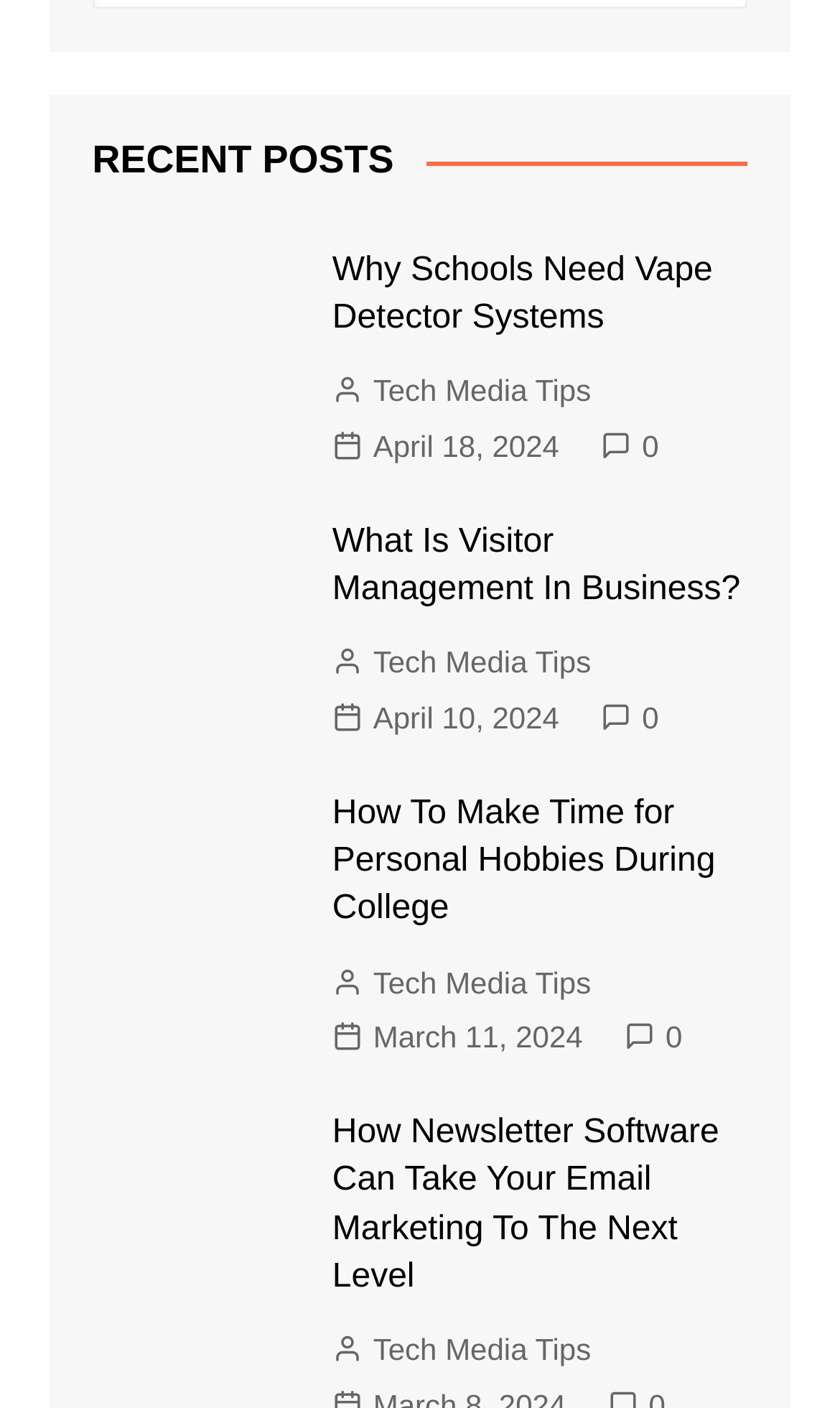What is the title of the first post?
Please use the image to provide a one-word or short phrase answer.

Why Schools Need Vape Detector Systems